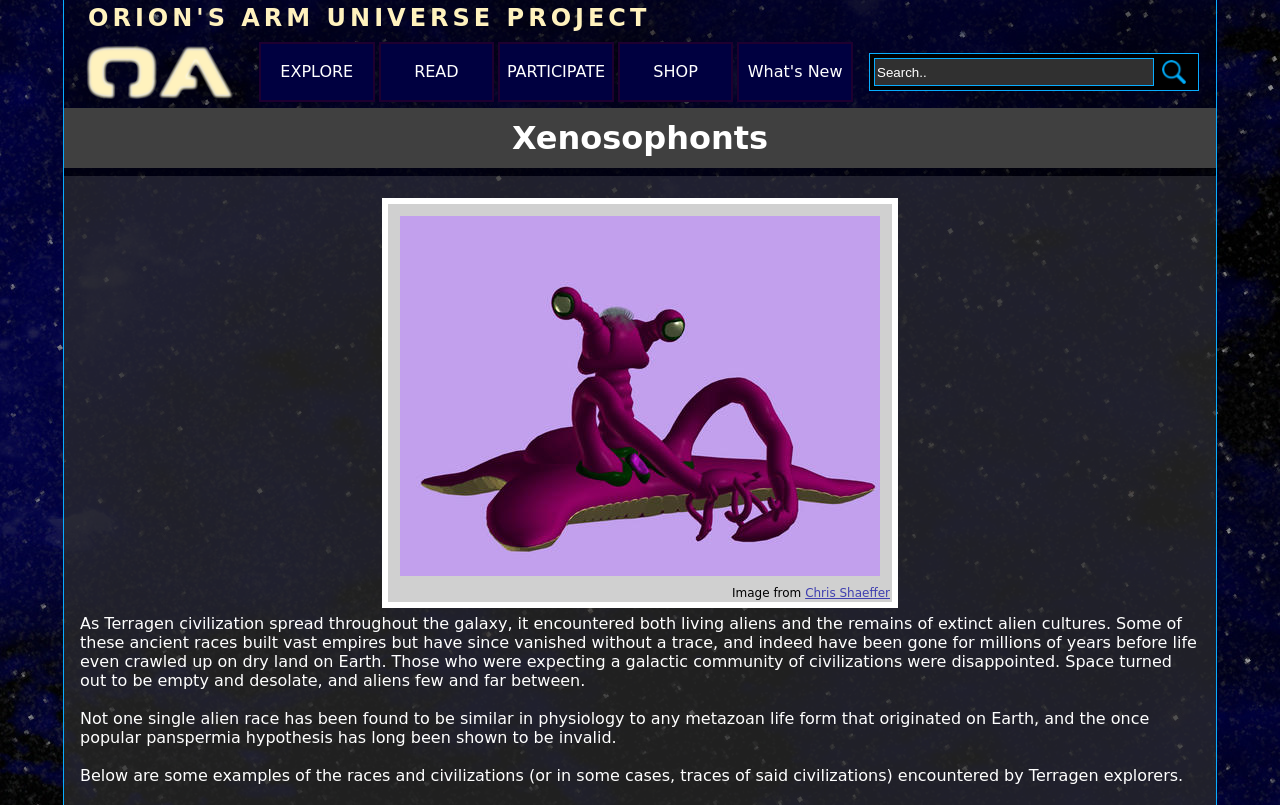Use a single word or phrase to answer the question: What is the name of the image shown in the layout table?

Wayfarer